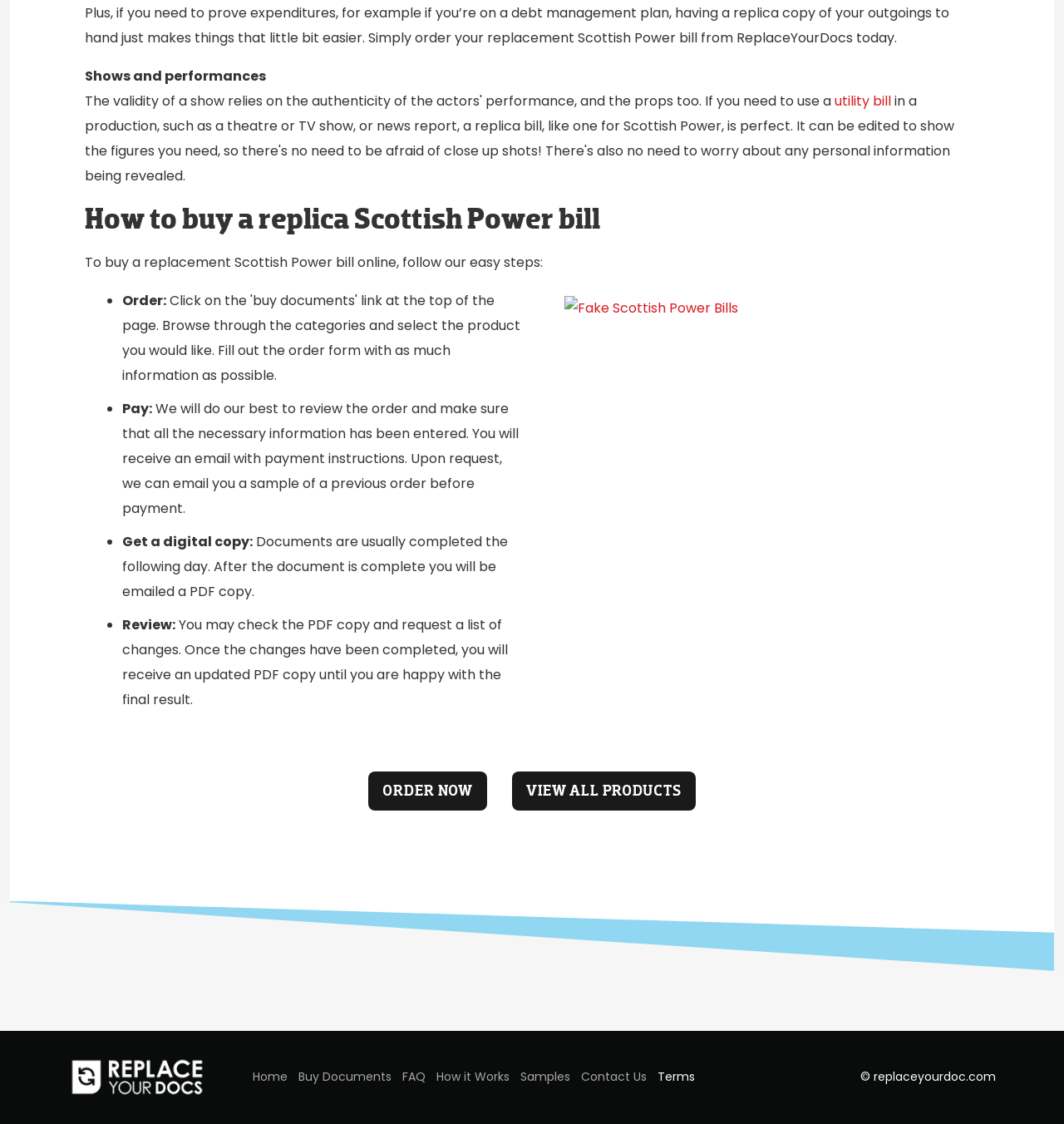What is the name of the website?
Answer the question in as much detail as possible.

The name of the website is ReplaceYourDocs, which is indicated by the link element with the text 'ReplaceYourDocs' and the corresponding image element.